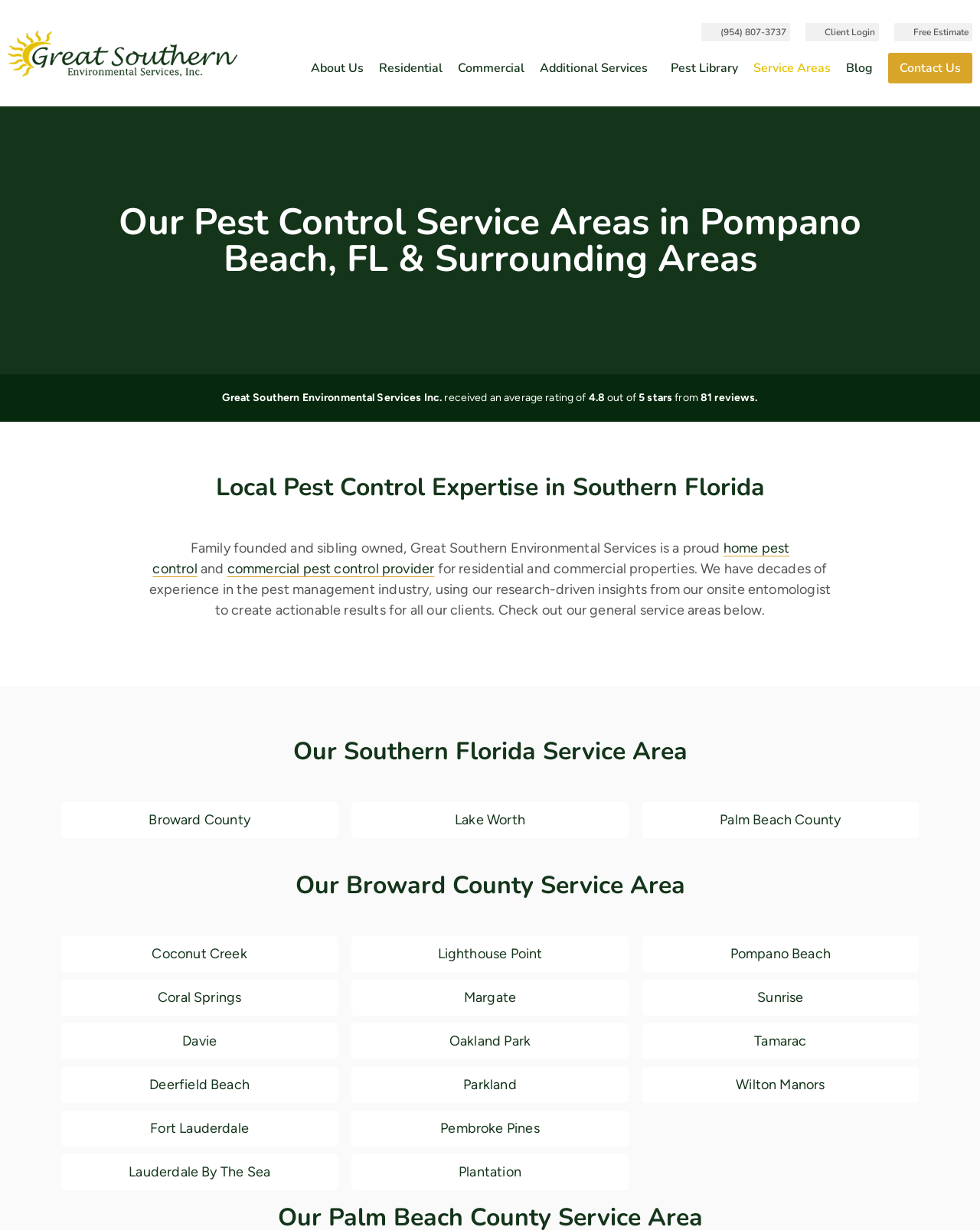Provide your answer in one word or a succinct phrase for the question: 
How many reviews does the company have?

81 reviews